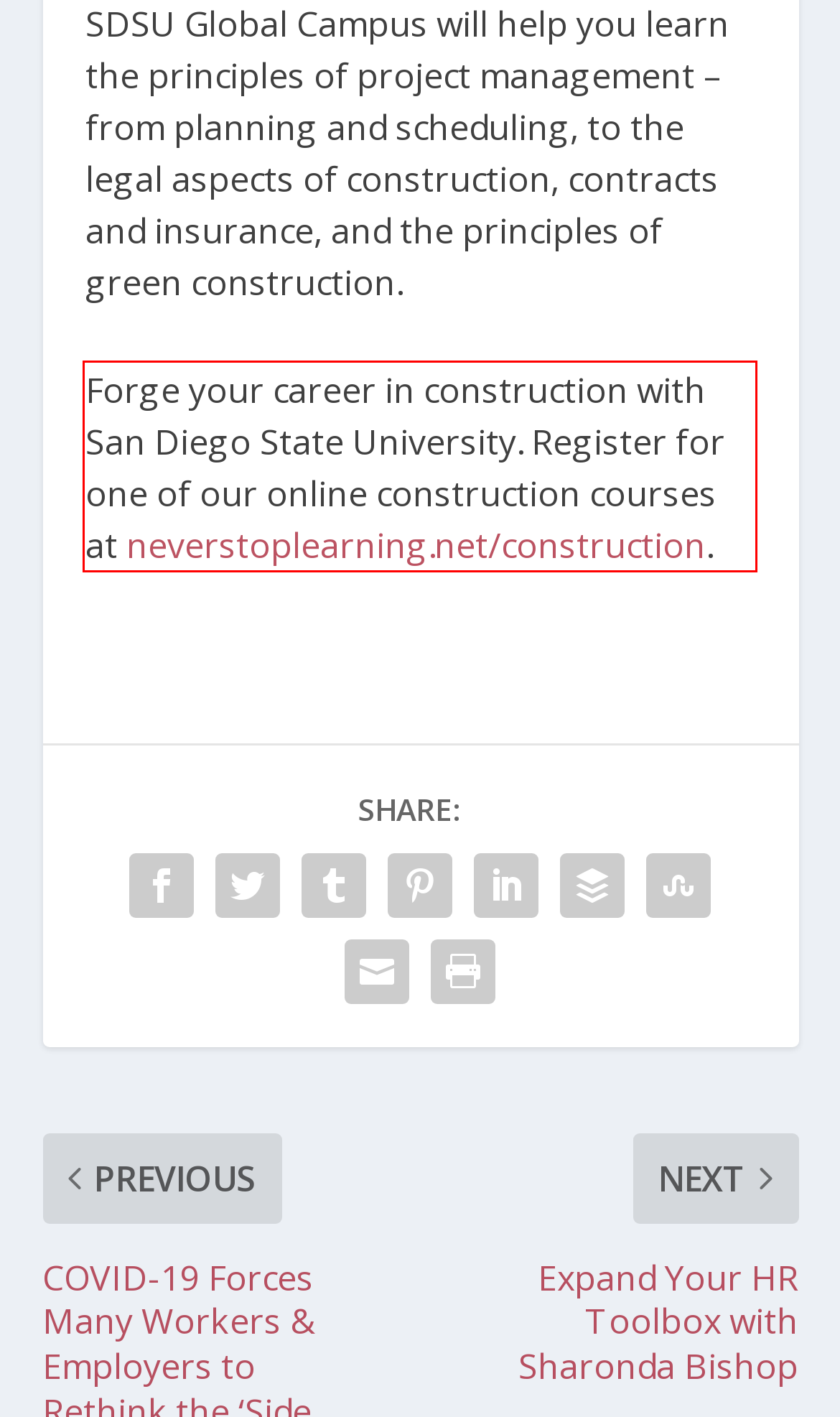Given a webpage screenshot, locate the red bounding box and extract the text content found inside it.

Forge your career in construction with San Diego State University. Register for one of our online construction courses at neverstoplearning.net/construction.